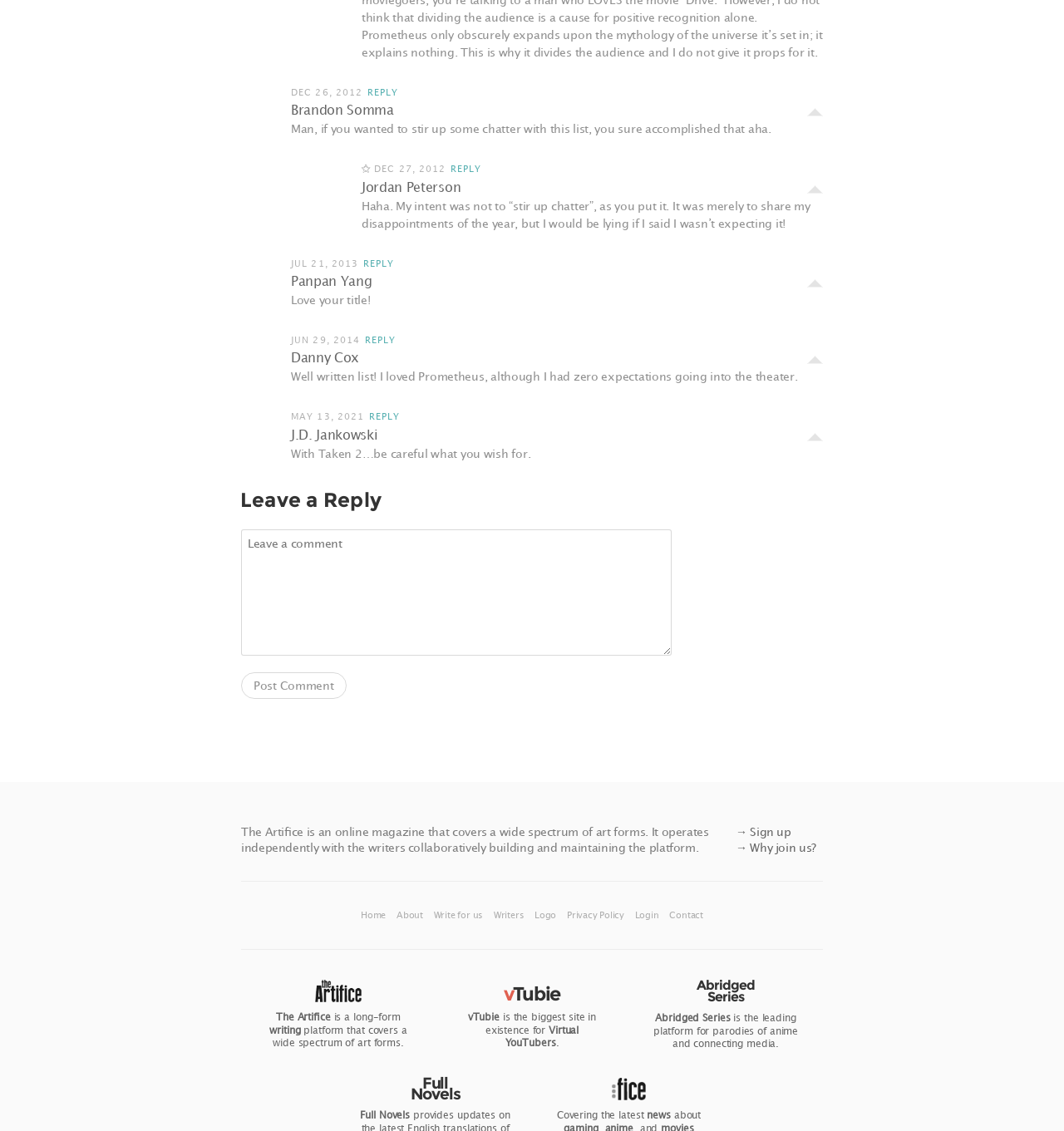Using the element description provided, determine the bounding box coordinates in the format (top-left x, top-left y, bottom-right x, bottom-right y). Ensure that all values are floating point numbers between 0 and 1. Element description: Dec 26, 2012

[0.273, 0.076, 0.341, 0.086]